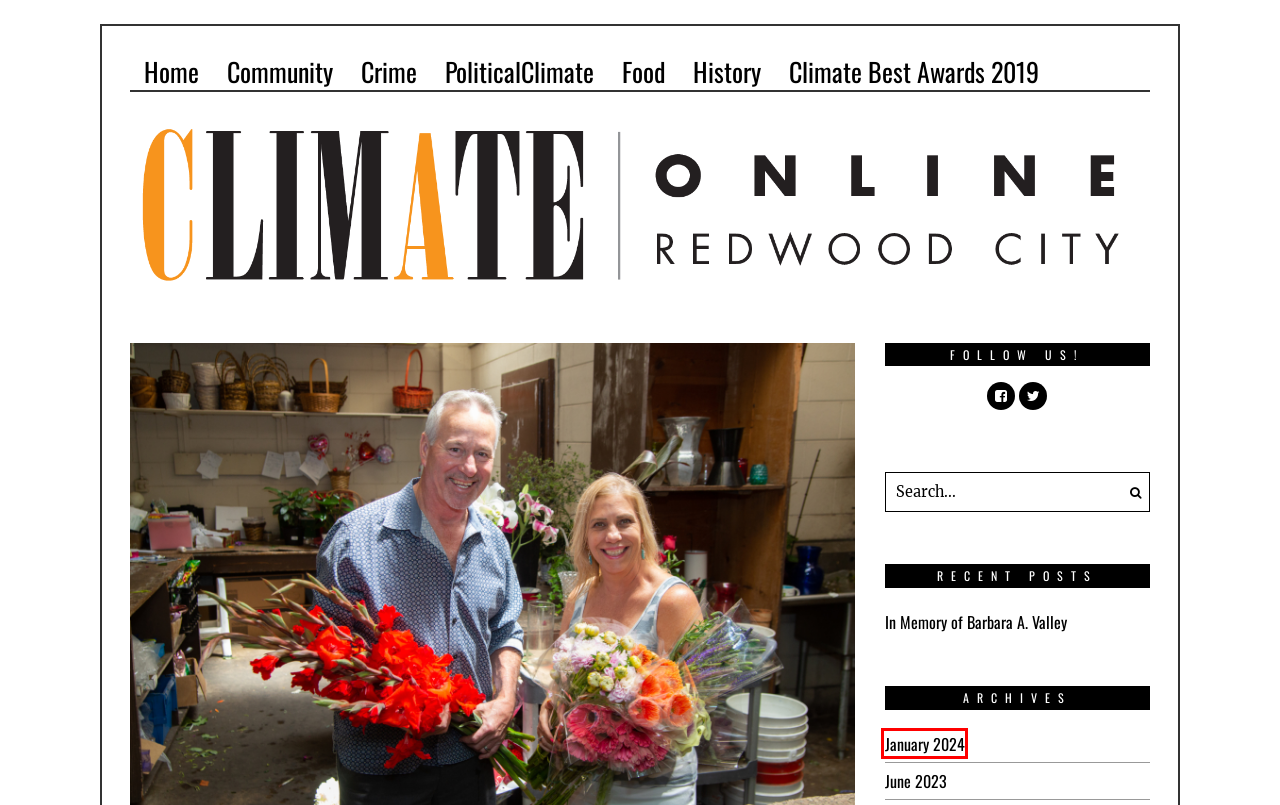Review the screenshot of a webpage containing a red bounding box around an element. Select the description that best matches the new webpage after clicking the highlighted element. The options are:
A. In Memory of Barbara A. Valley - Climate Online
B. History Archives - Climate Online
C. Climate Best Awards 2019 - Climate Online
D. Home - Climate Online
E. PoliticalClimate Archives - Climate Online
F. Crime Archives - Climate Online
G. January 2024 - Climate Online
H. Food Archives - Climate Online

G